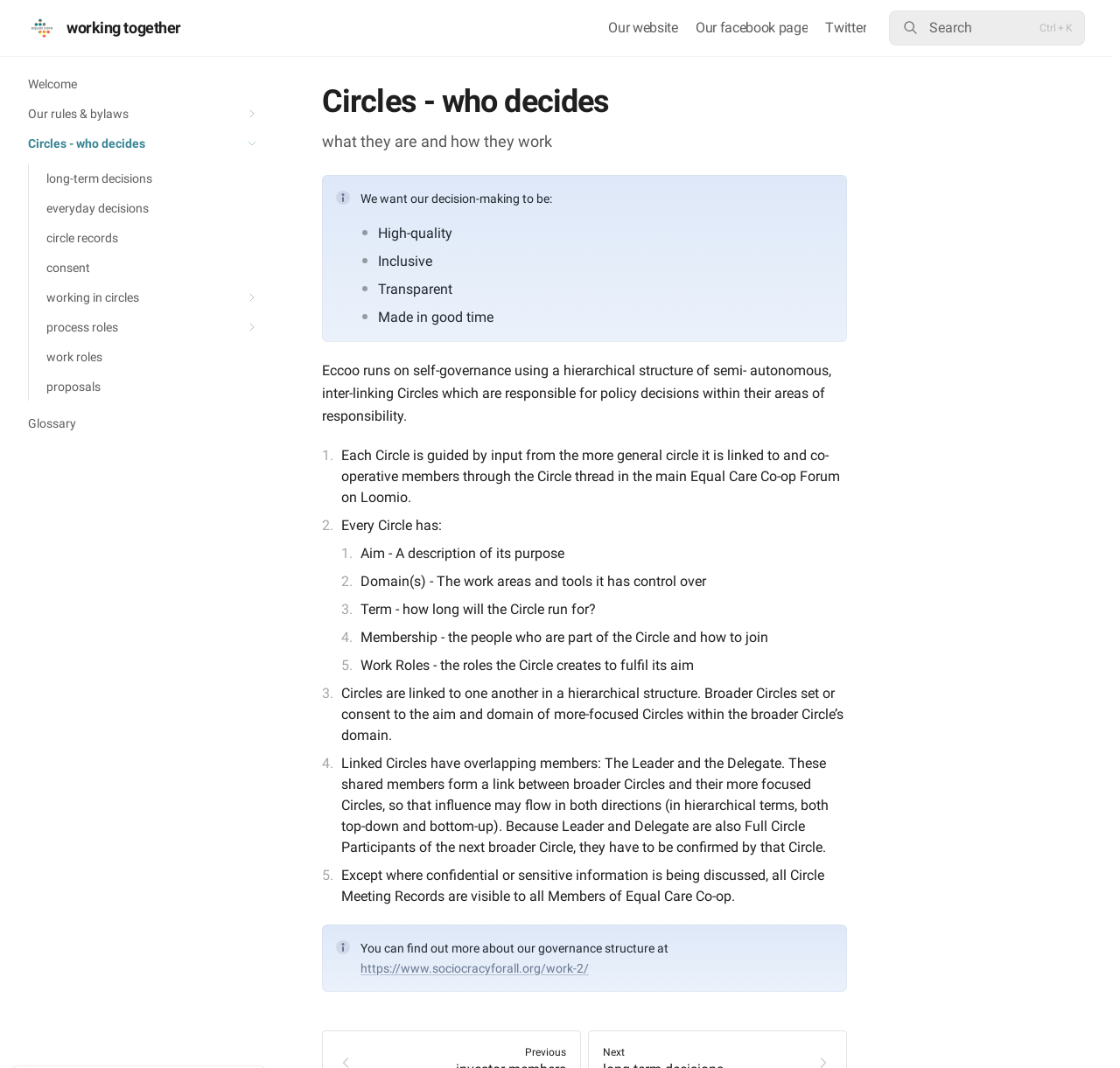Describe all significant elements and features of the webpage.

This webpage is about the concept of "Circles" and how they work in the context of decision-making and governance. At the top left corner, there is a logo of "working together" with a link to the website's homepage. Next to it, there are links to the website's social media pages, including Facebook and Twitter. On the top right corner, there is a search button with a magnifying glass icon.

Below the top navigation bar, there is a section with links to various pages, including "Welcome", "Our rules & bylaws", "Circles - who decides", and others. Each link has a small icon next to it.

The main content of the page is divided into several sections. The first section has a heading "Circles - who decides" and a subheading "what they are and how they work". Below it, there is a paragraph of text explaining the concept of Circles and how they are used in decision-making.

The next section has a heading "We want our decision-making to be" and lists four principles: "High-quality", "Inclusive", "Transparent", and "Made in good time". Each principle is listed in a separate line with a slight indentation.

The following section explains the structure of Circles, including how they are linked to each other in a hierarchical structure. There are several paragraphs of text explaining the roles of different members in a Circle, including the Leader, Delegate, and Full Circle Participants.

The page also includes several images, including a diagram illustrating the hierarchical structure of Circles. At the bottom of the page, there is a link to a external website with more information on governance structure.